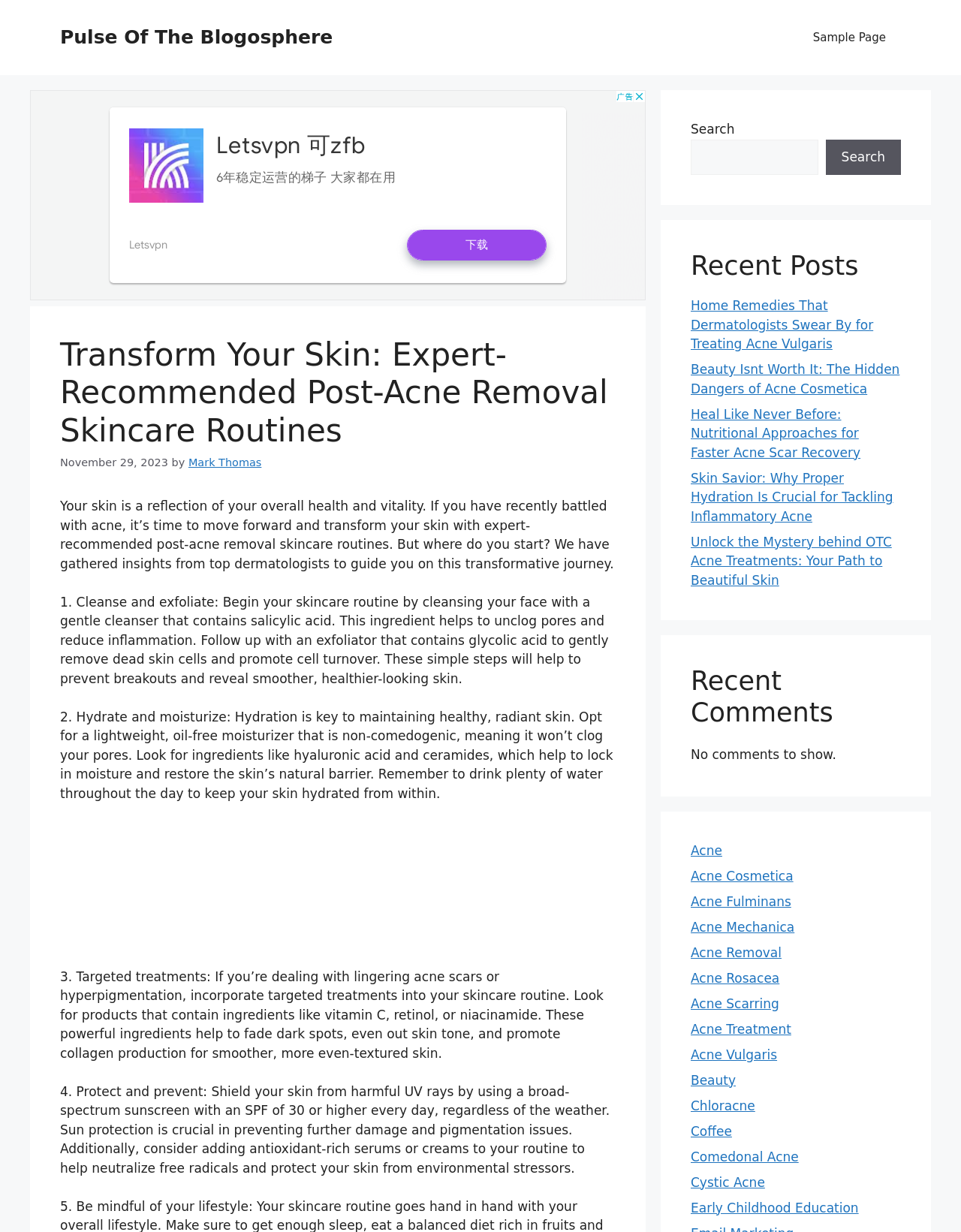Give an extensive and precise description of the webpage.

The webpage is about skincare routines for post-acne removal, with a focus on expert-recommended tips. At the top, there is a banner with the site's name, "Pulse Of The Blogosphere", and a navigation menu with a link to a "Sample Page". Below the banner, there is a large advertisement iframe.

The main content of the page is divided into sections. The first section has a heading that matches the meta description, "Transform Your Skin: Expert-Recommended Post-Acne Removal Skincare Routines". Below the heading, there is a paragraph of text that introduces the importance of skincare routines for overall health and vitality. The text is followed by a series of numbered steps, each describing a specific skincare routine, such as cleansing and exfoliating, hydrating and moisturizing, and targeted treatments.

To the right of the main content, there are three columns of complementary information. The first column has a search bar with a button. The second column has a heading "Recent Posts" and lists several links to related articles, such as "Home Remedies That Dermatologists Swear By for Treating Acne Vulgaris" and "Beauty Isn't Worth It: The Hidden Dangers of Acne Cosmetica". The third column has a heading "Recent Comments" and lists several links to related topics, such as "Acne", "Acne Cosmetica", and "Acne Treatment".

At the bottom of the page, there is another advertisement iframe. Overall, the page is focused on providing informative content and resources related to skincare routines for post-acne removal.